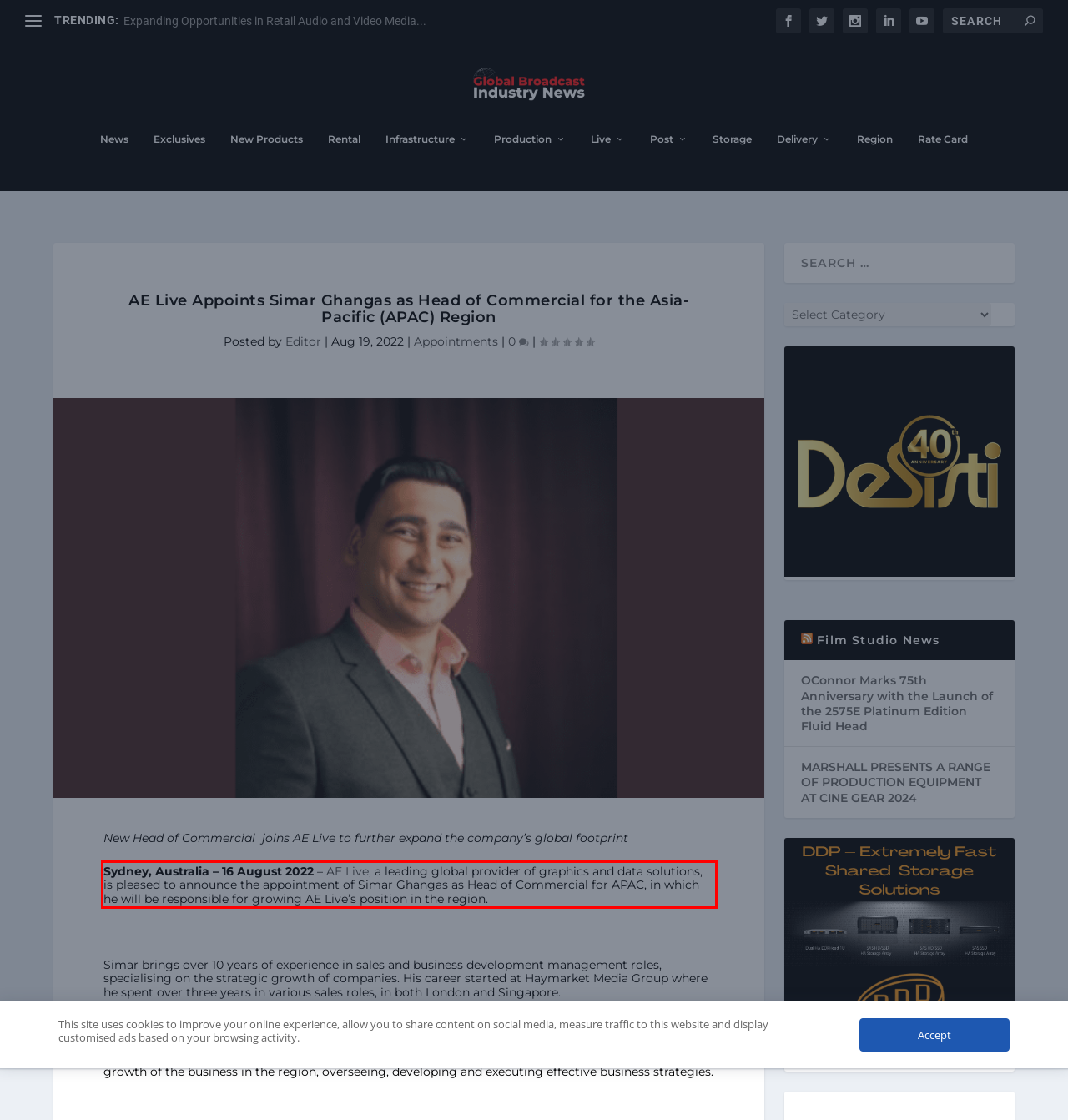View the screenshot of the webpage and identify the UI element surrounded by a red bounding box. Extract the text contained within this red bounding box.

Sydney, Australia – 16 August 2022 – AE Live, a leading global provider of graphics and data solutions, is pleased to announce the appointment of Simar Ghangas as Head of Commercial for APAC, in which he will be responsible for growing AE Live’s position in the region.